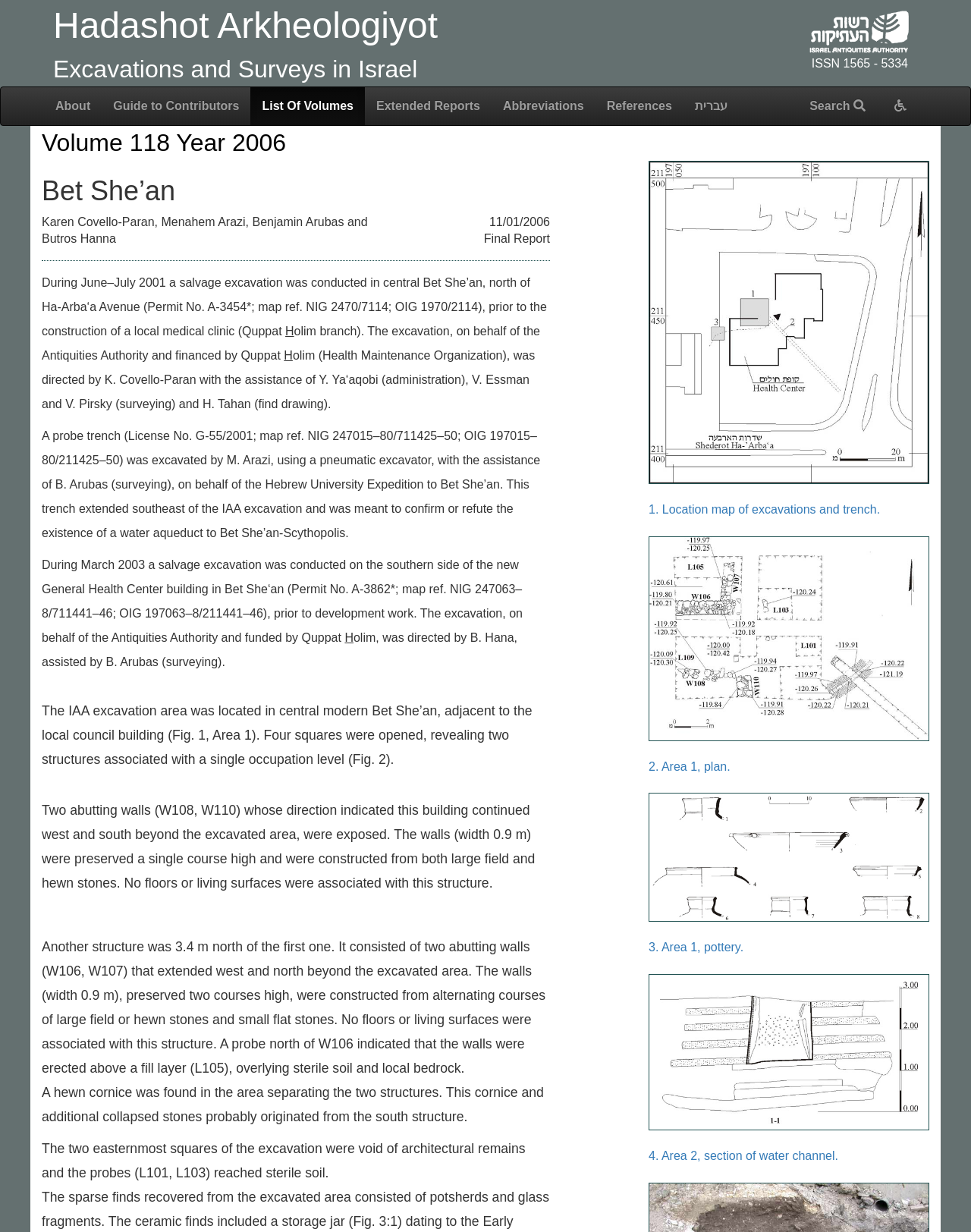Using the provided description: "Guide to Contributors", find the bounding box coordinates of the corresponding UI element. The output should be four float numbers between 0 and 1, in the format [left, top, right, bottom].

[0.105, 0.071, 0.258, 0.102]